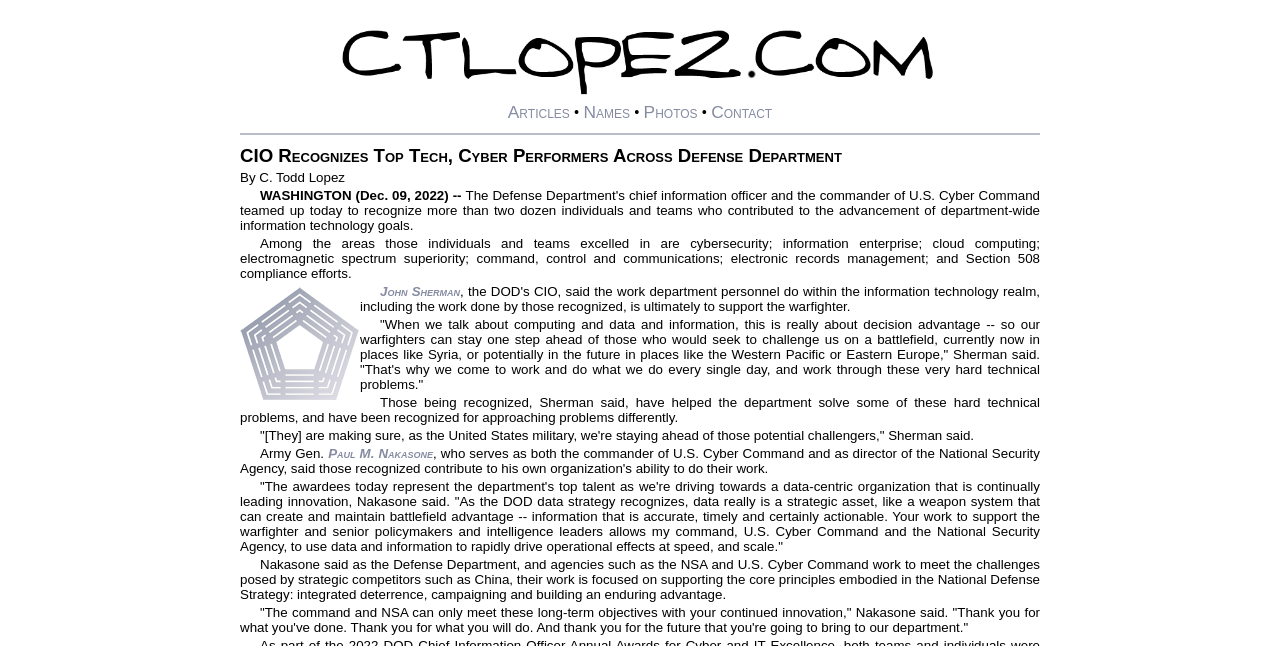Locate the bounding box for the described UI element: "Articles". Ensure the coordinates are four float numbers between 0 and 1, formatted as [left, top, right, bottom].

[0.397, 0.158, 0.445, 0.189]